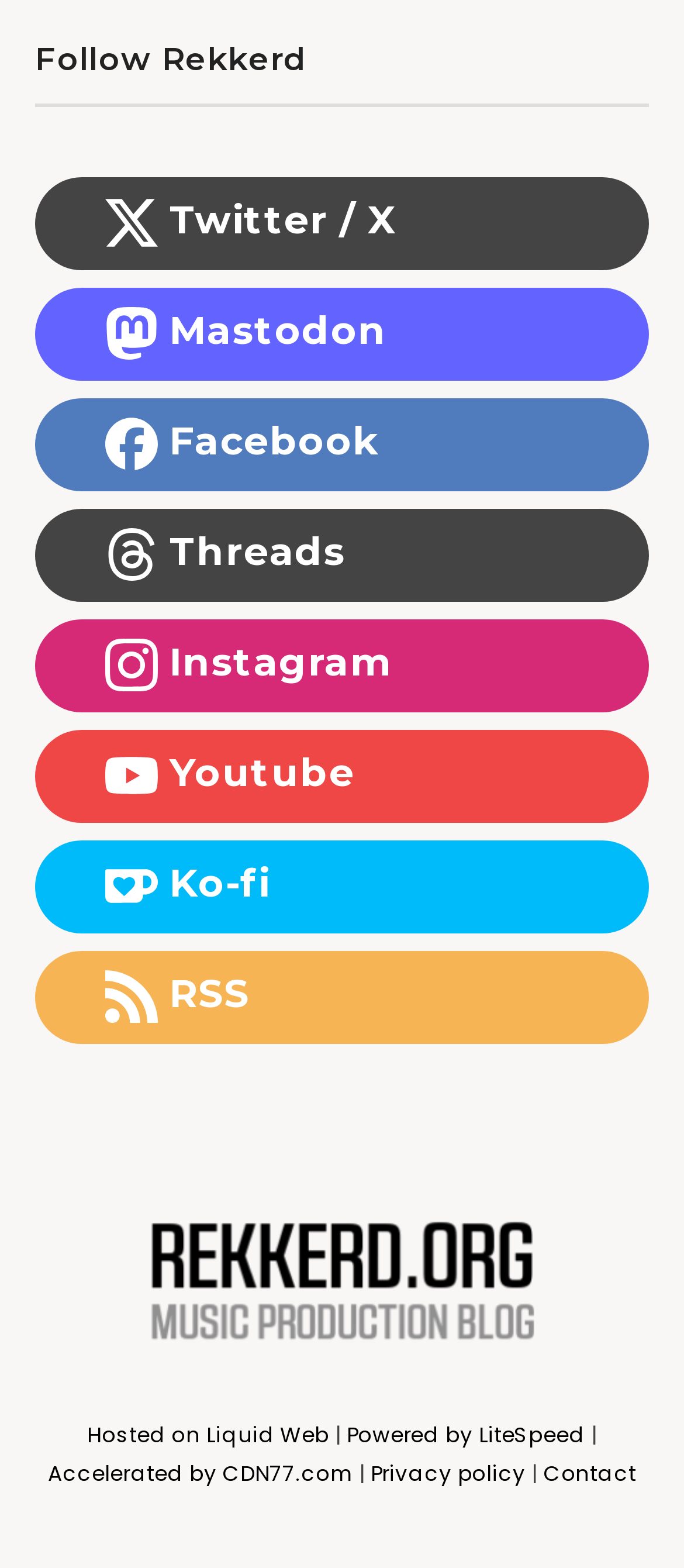Give a concise answer using only one word or phrase for this question:
How many social media links are available?

7